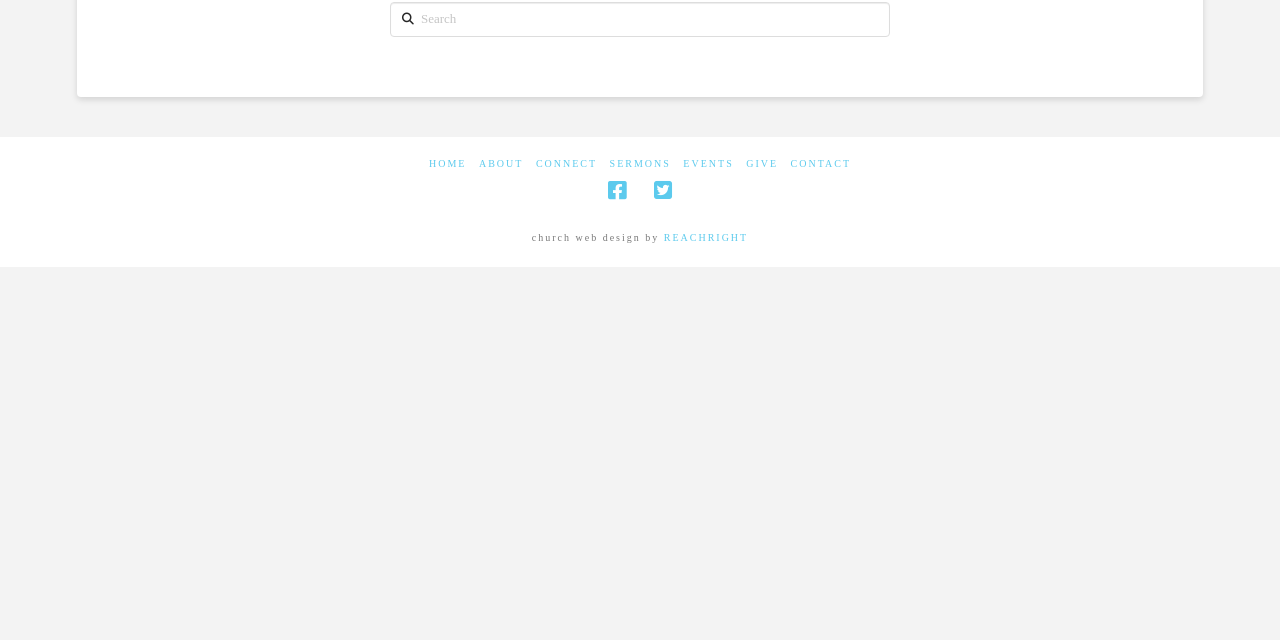Based on the element description: "Connect", identify the UI element and provide its bounding box coordinates. Use four float numbers between 0 and 1, [left, top, right, bottom].

[0.419, 0.245, 0.466, 0.265]